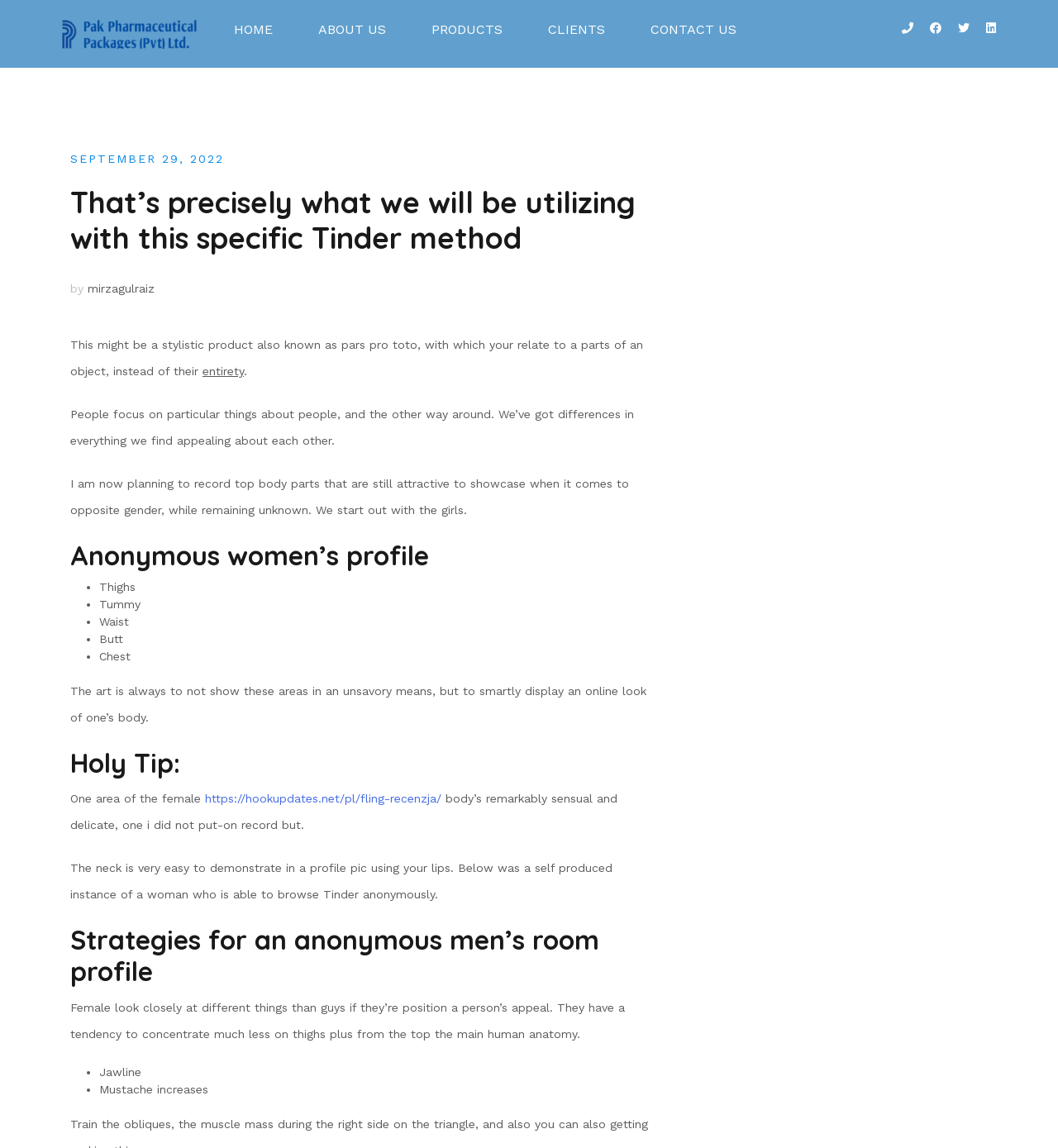Locate the bounding box of the UI element defined by this description: "SANTO TOMÉ". The coordinates should be given as four float numbers between 0 and 1, formatted as [left, top, right, bottom].

None